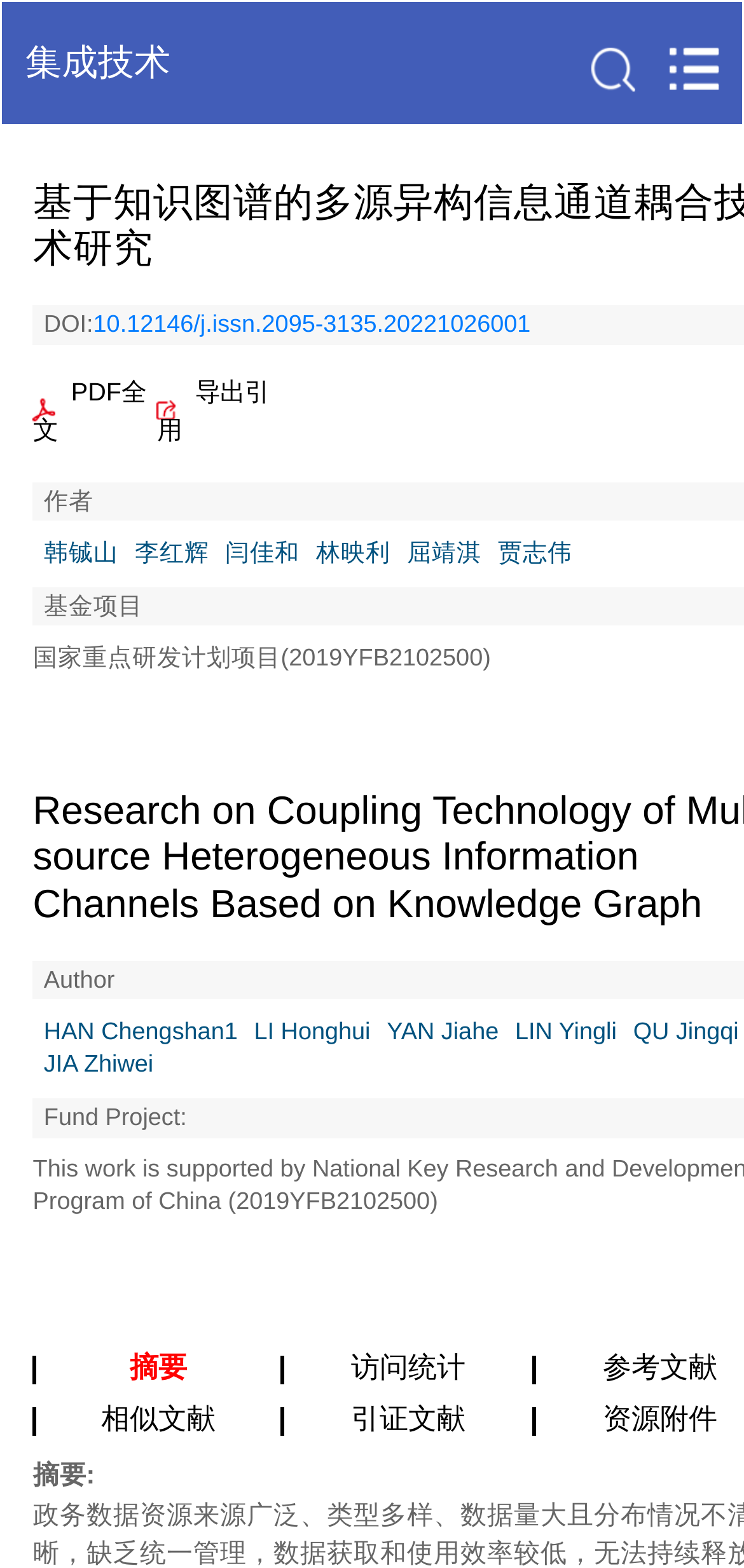Locate the bounding box coordinates of the UI element described by: "闫佳和". The bounding box coordinates should consist of four float numbers between 0 and 1, i.e., [left, top, right, bottom].

[0.288, 0.343, 0.403, 0.364]